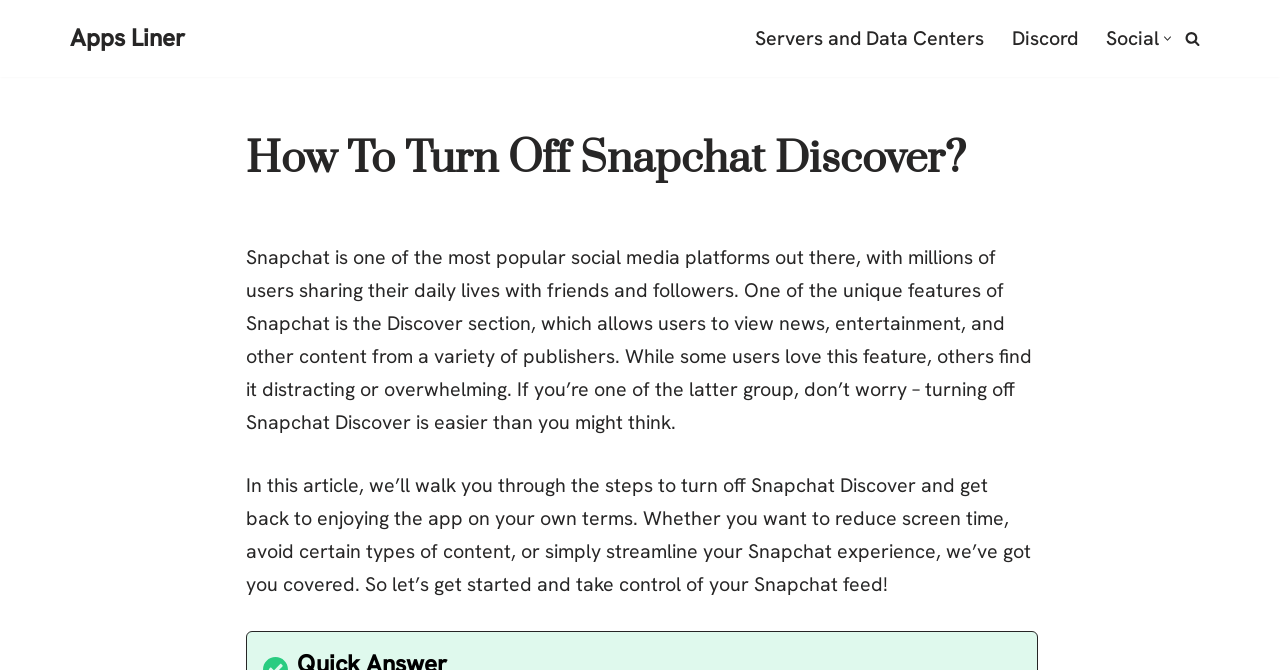Find the bounding box of the element with the following description: "Apps Liner". The coordinates must be four float numbers between 0 and 1, formatted as [left, top, right, bottom].

[0.055, 0.027, 0.145, 0.088]